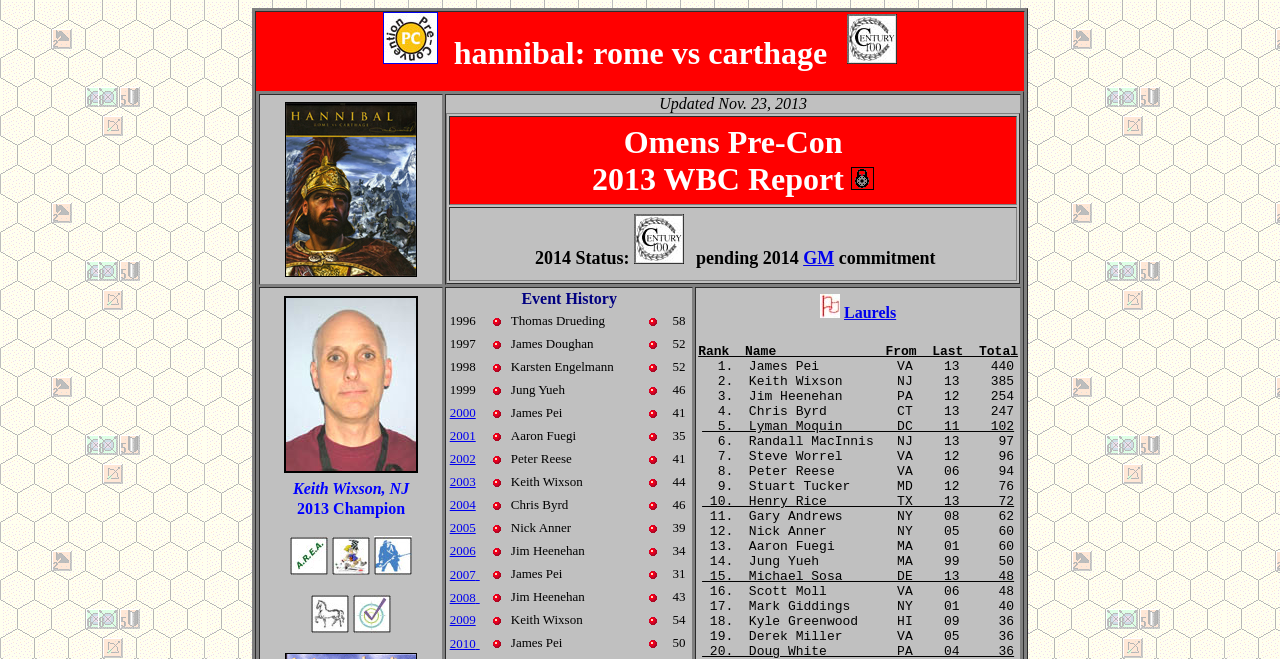Pinpoint the bounding box coordinates of the clickable element needed to complete the instruction: "Click the link to view Omens Pre-Con 2013 WBC Report". The coordinates should be provided as four float numbers between 0 and 1: [left, top, right, bottom].

[0.665, 0.266, 0.683, 0.292]